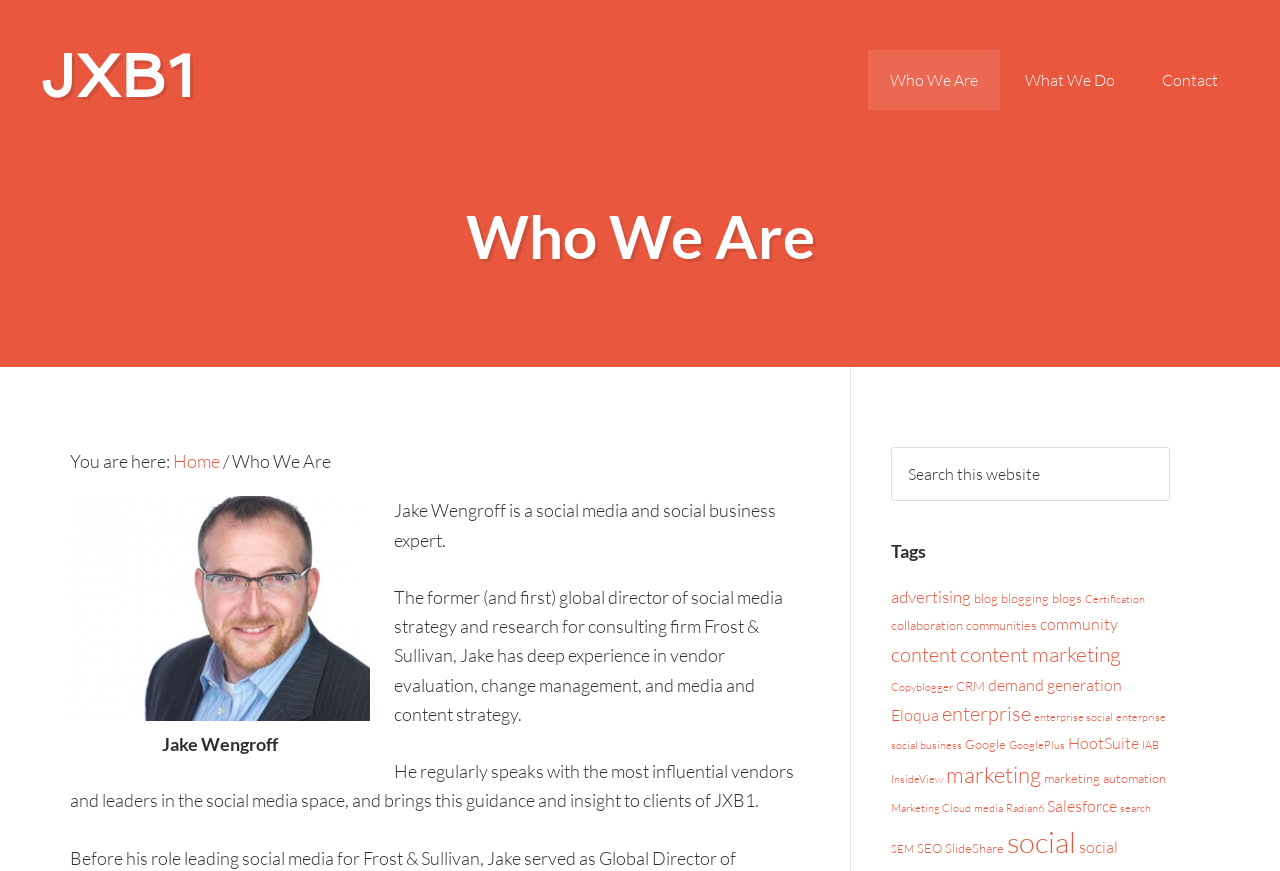What is the name of the consulting firm mentioned?
Utilize the information in the image to give a detailed answer to the question.

The answer can be found in the static text element with ID 99, which mentions 'consulting firm Frost & Sullivan'.